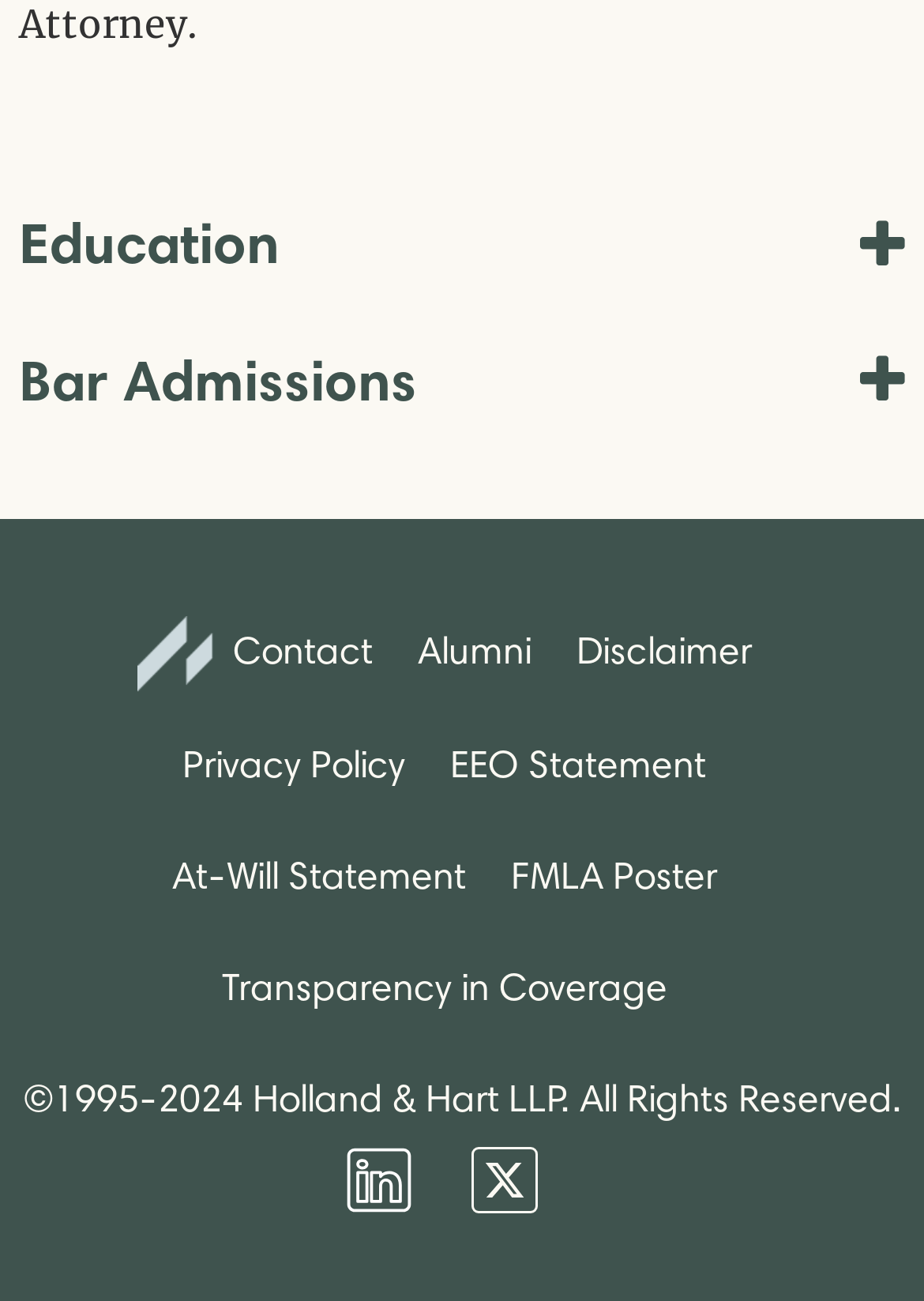Please specify the bounding box coordinates in the format (top-left x, top-left y, bottom-right x, bottom-right y), with values ranging from 0 to 1. Identify the bounding box for the UI component described as follows: At-Will Statement

[0.186, 0.646, 0.542, 0.731]